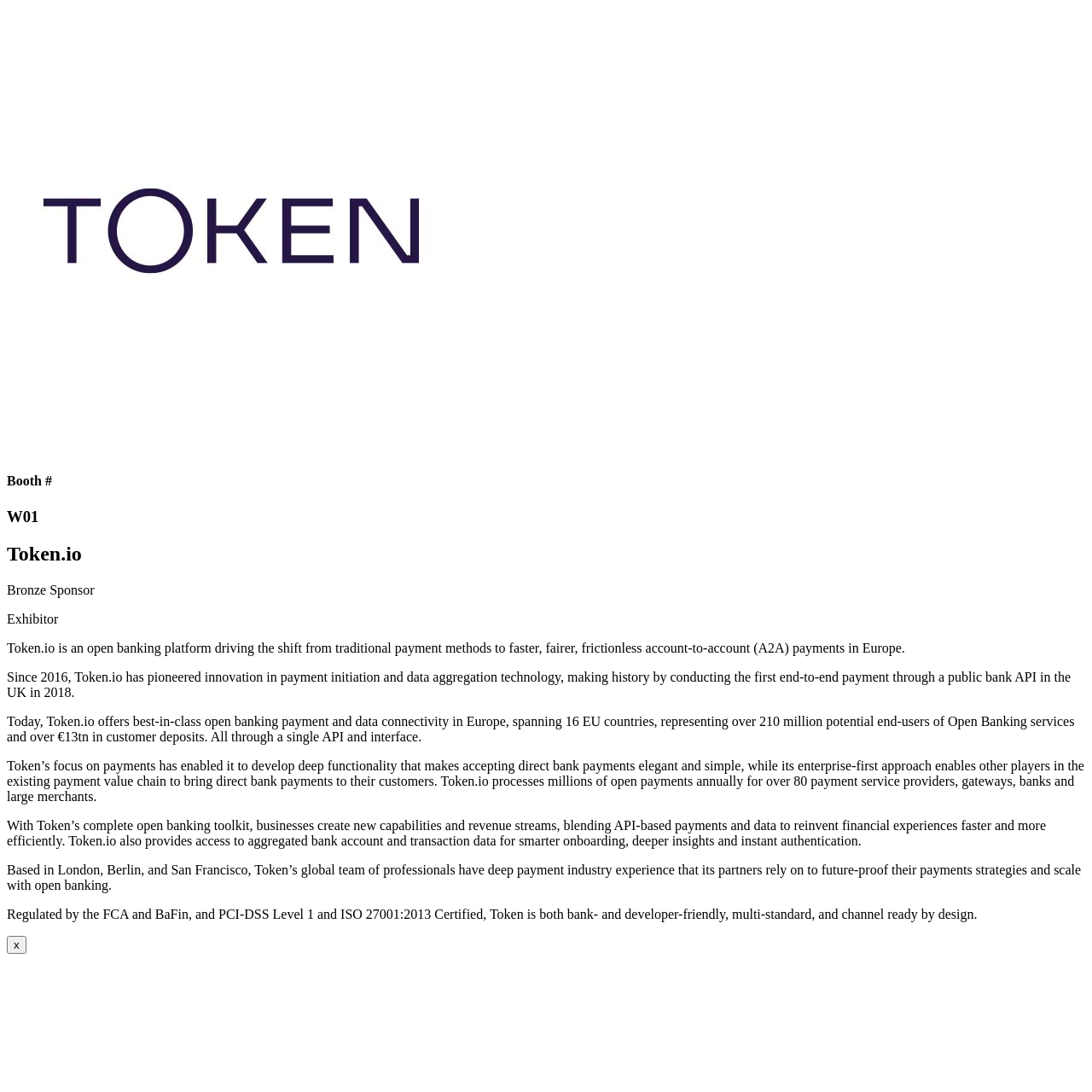Given the element description: "x", predict the bounding box coordinates of the UI element it refers to, using four float numbers between 0 and 1, i.e., [left, top, right, bottom].

[0.006, 0.857, 0.024, 0.874]